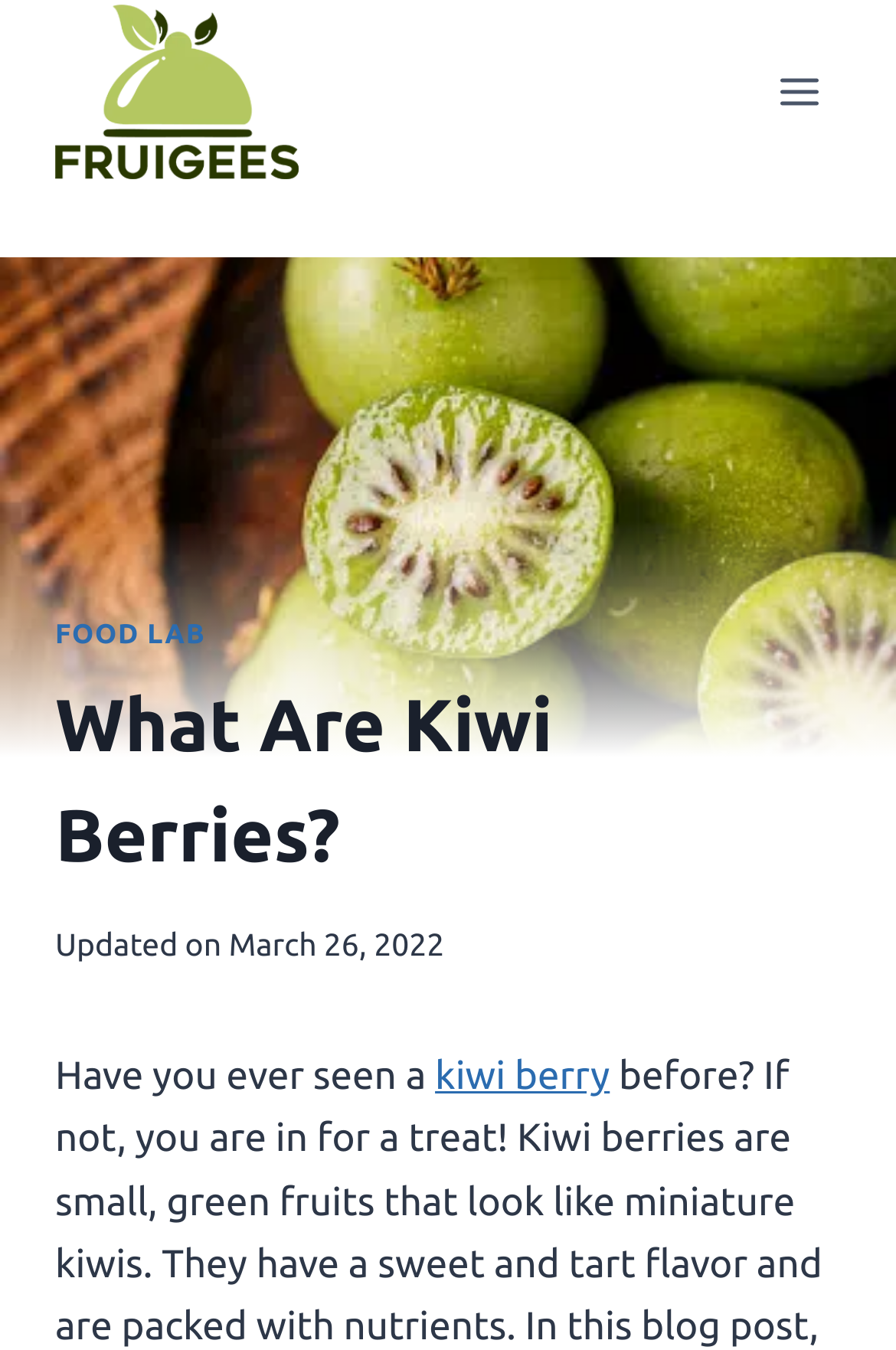Give a one-word or one-phrase response to the question: 
What is the date of the last update?

March 26, 2022